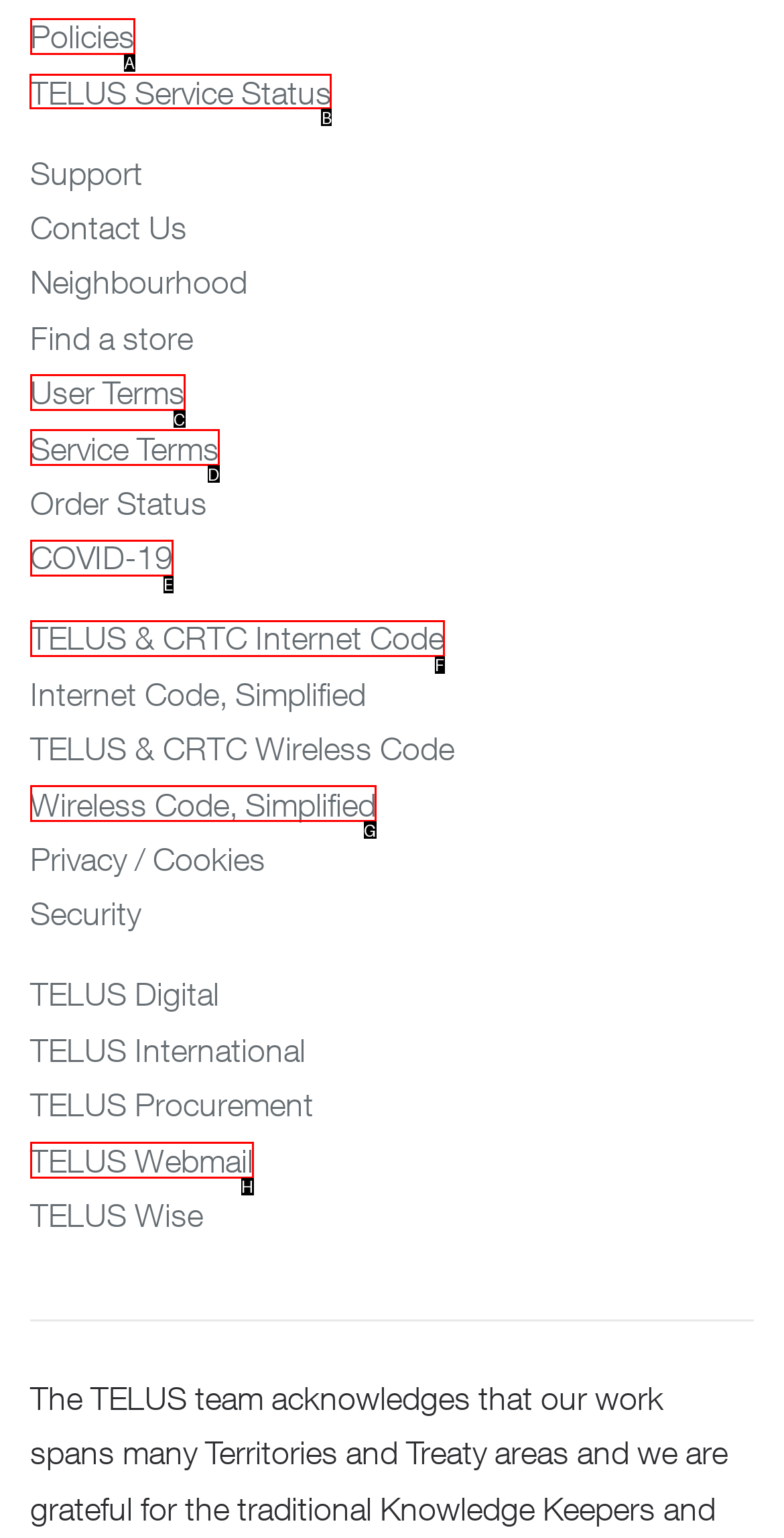Identify the correct option to click in order to accomplish the task: View TELUS Service Status Provide your answer with the letter of the selected choice.

B